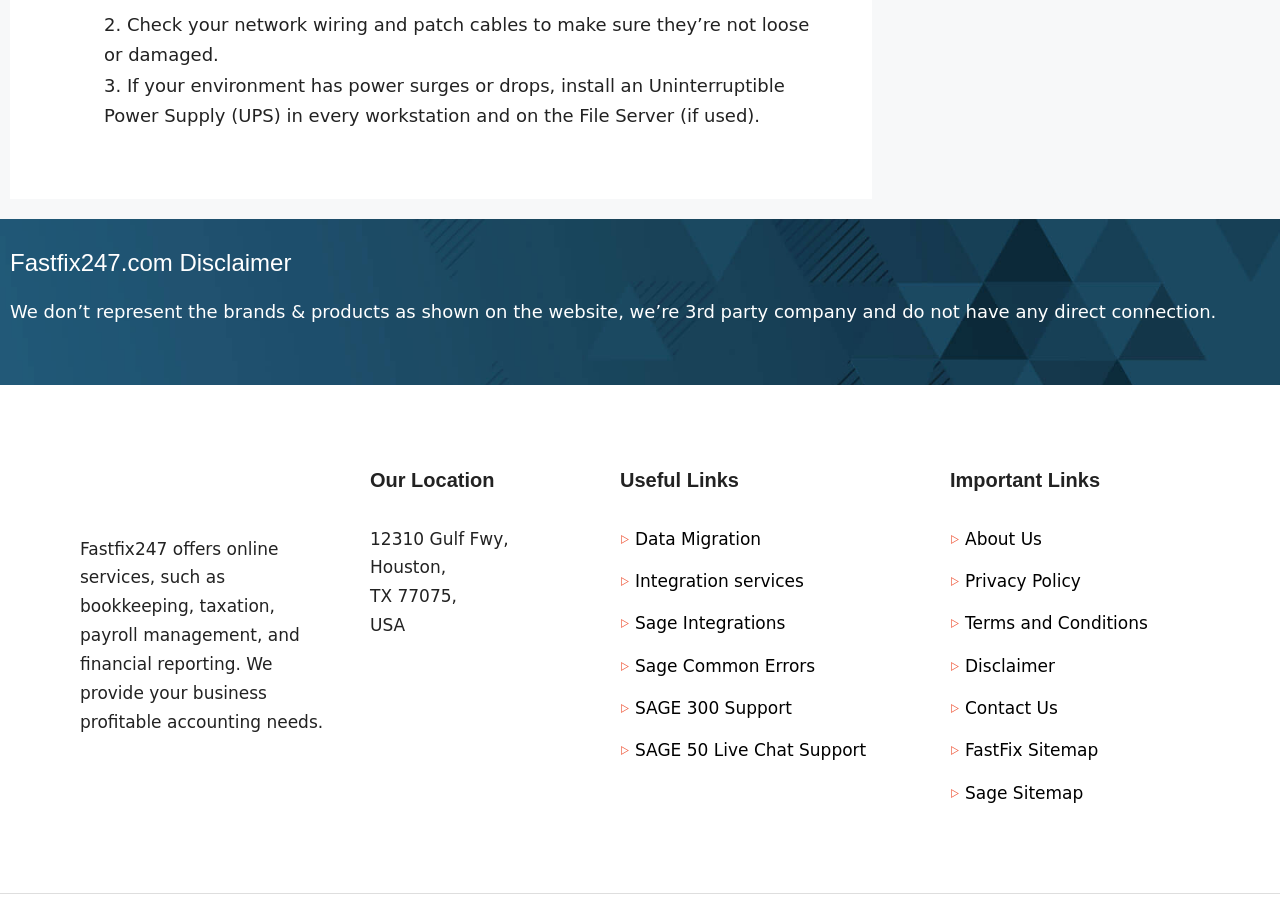Answer the question with a single word or phrase: 
What is the purpose of the 'Useful Links' section?

Provides links to related services